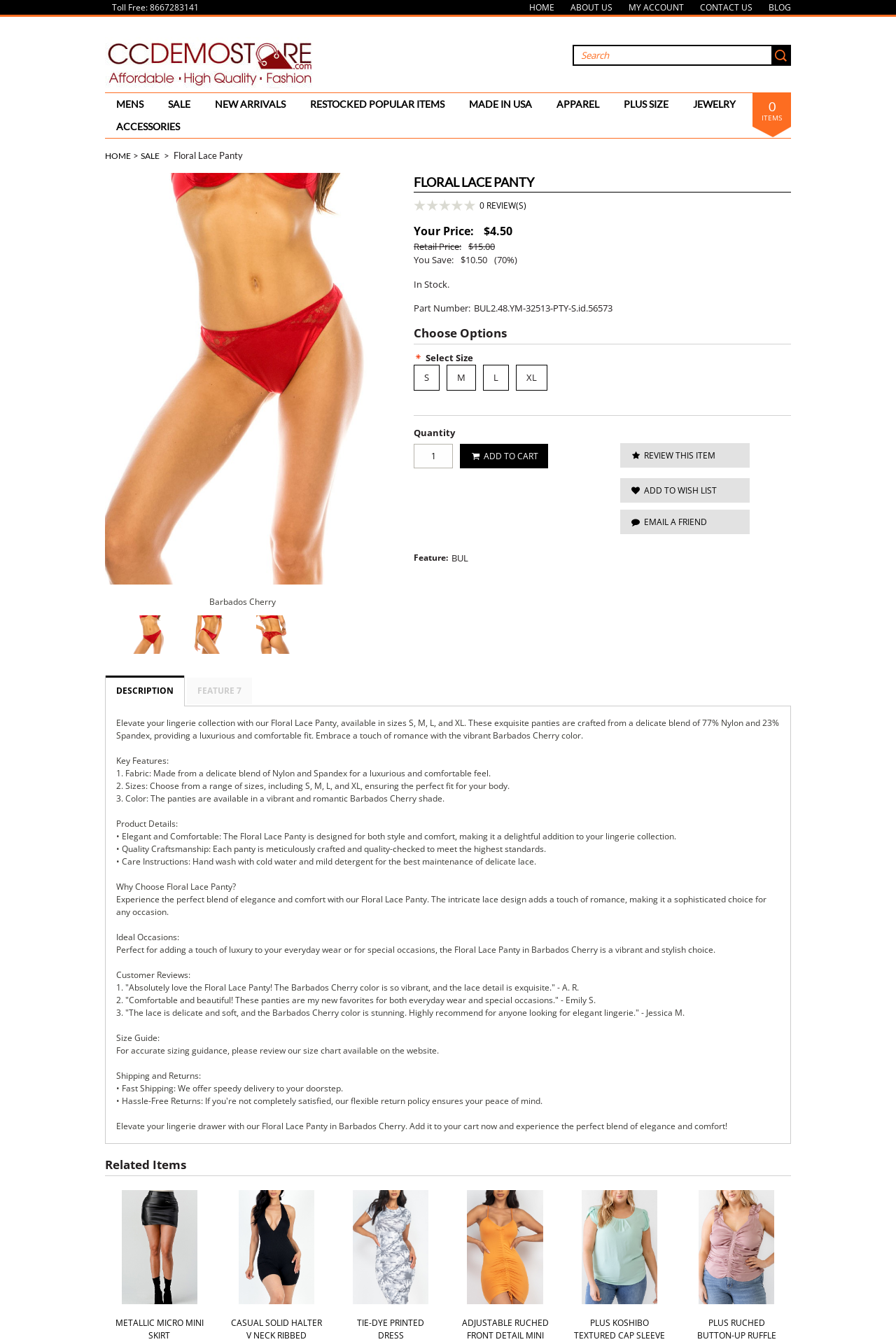Describe the entire webpage, focusing on both content and design.

This webpage is about a product called "Floral Lace Panty" and provides detailed information about it. At the top of the page, there is a toll-free phone number and a navigation menu with links to "HOME", "ABOUT US", "MY ACCOUNT", "CONTACT US", and "BLOG". Below the navigation menu, there is a search bar and a link to the website's home page.

On the left side of the page, there are links to different categories, including "MENS", "SALE", "NEW ARRIVALS", and "MADE IN USA". On the right side, there is a shopping cart icon with a link to view the cart.

The main content of the page is about the "Floral Lace Panty" product. There is a large image of the product, and below it, there are details about the product, including its price, retail price, and the amount of savings. There is also a section for customer reviews, with three reviews from satisfied customers.

Below the product details, there is a section called "Choose Options" where customers can select their preferred size and quantity. There are also buttons to add the product to the cart, wishlist, or to email a friend.

Further down the page, there are sections about the product's features, description, and key features. The description provides detailed information about the product, including its fabric, sizes, and color. The key features section highlights the product's elegant and comfortable design, quality craftsmanship, and care instructions.

The page also includes a section about why customers should choose the "Floral Lace Panty", ideal occasions for wearing it, and a size guide. Overall, the webpage provides a detailed and informative description of the "Floral Lace Panty" product.